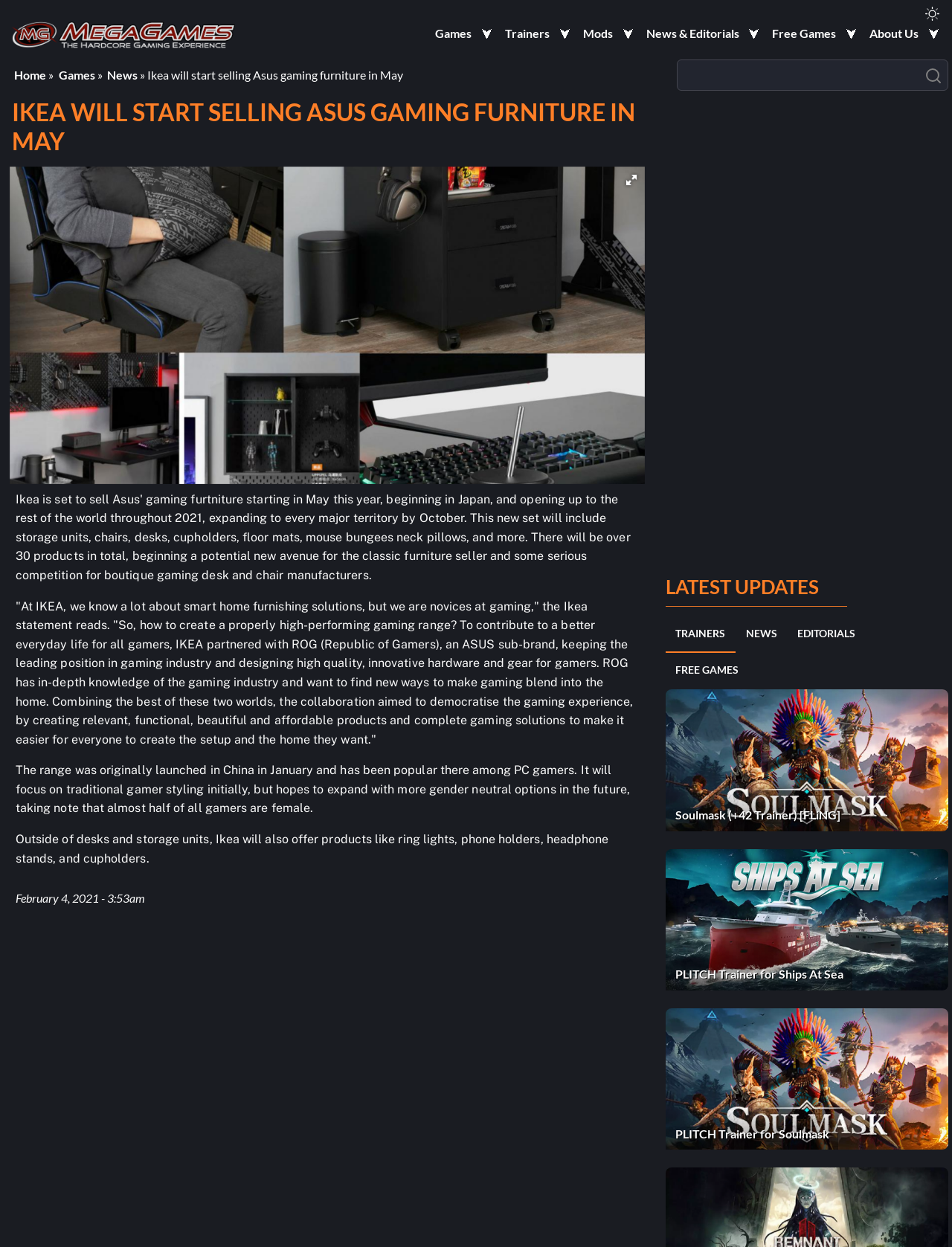Provide a short answer to the following question with just one word or phrase: What is the name of the gaming furniture brand?

Asus